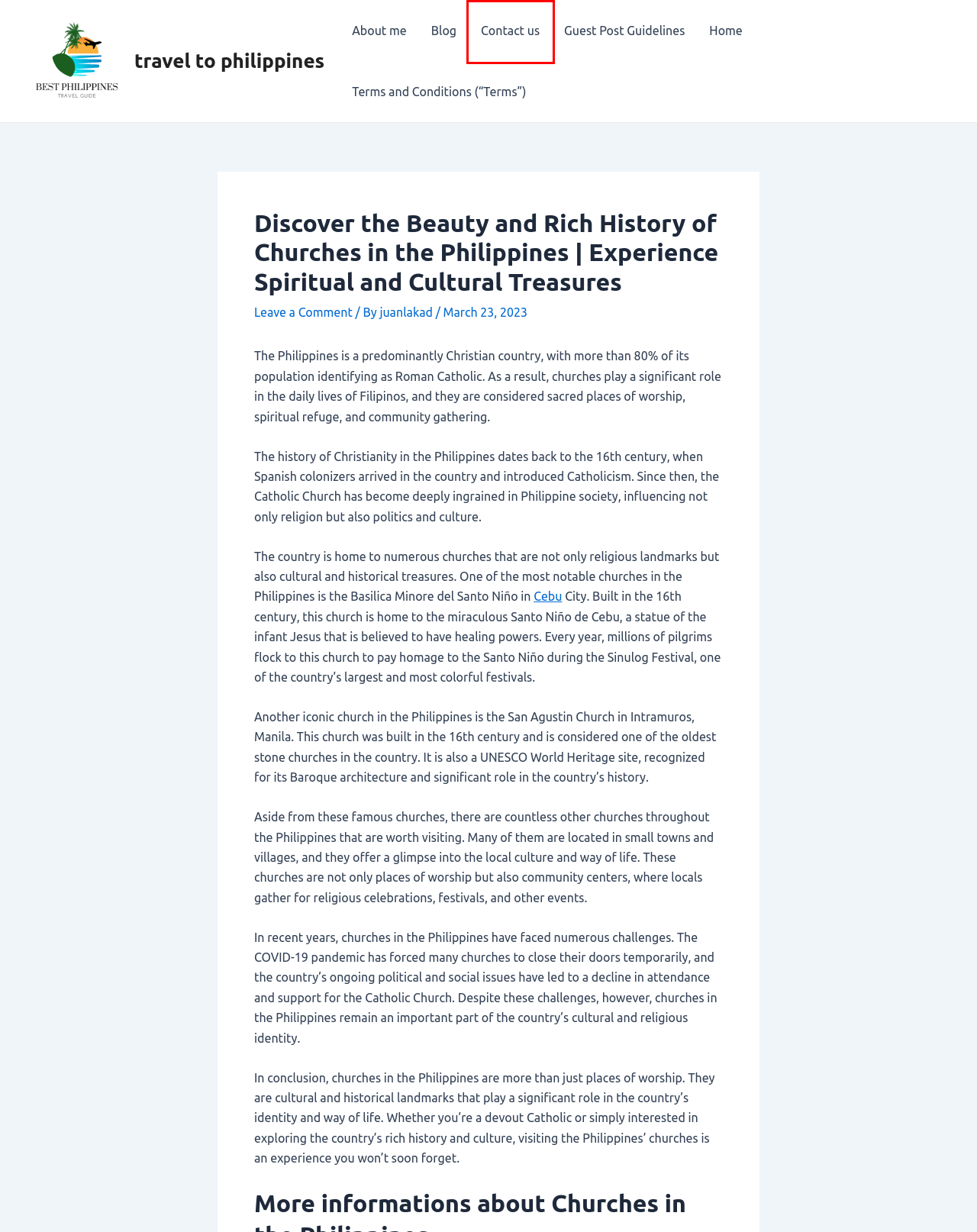Analyze the given webpage screenshot and identify the UI element within the red bounding box. Select the webpage description that best matches what you expect the new webpage to look like after clicking the element. Here are the candidates:
A. Travel to the Philippines Explore the Beauty of the Philippines | Your Ultimate Travel Guide
B. Blog - travel to philippines
C. Contact us - travel to philippines
D. Cebu philippines Travel Guide: Unforgettable Beaches, Thrilling Adventures, and Rich History 2023
E. About me - travel to philippines
F. Terms and Conditions ("Terms") - travel to philippines
G. Guest Post Guidelines for BestPhilippinesTravelGuide.com
H. juanlakad - travel to philippines

C